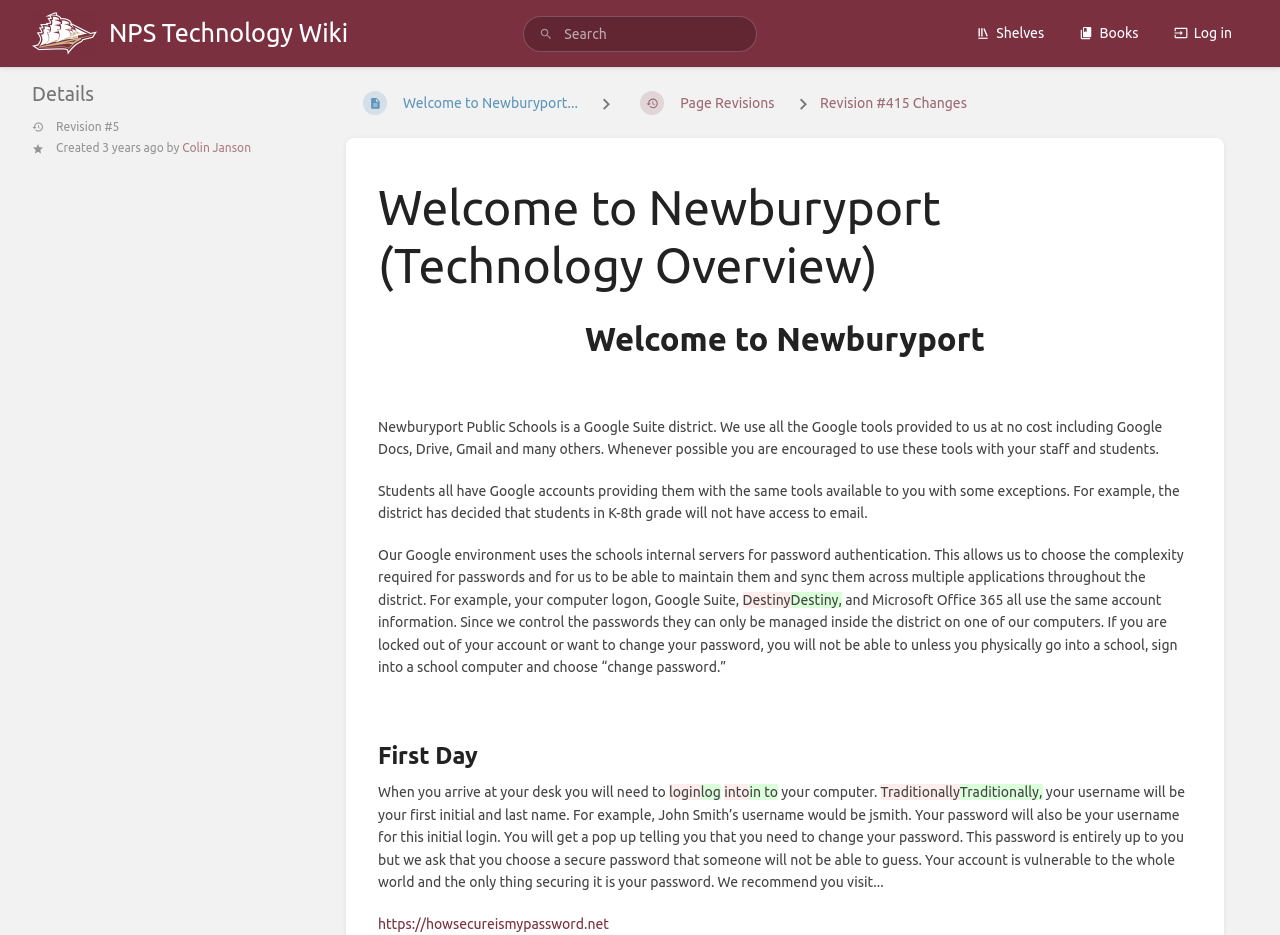Please specify the coordinates of the bounding box for the element that should be clicked to carry out this instruction: "Click the 'Logo NPS Technology Wiki' link". The coordinates must be four float numbers between 0 and 1, formatted as [left, top, right, bottom].

[0.016, 0.006, 0.281, 0.065]